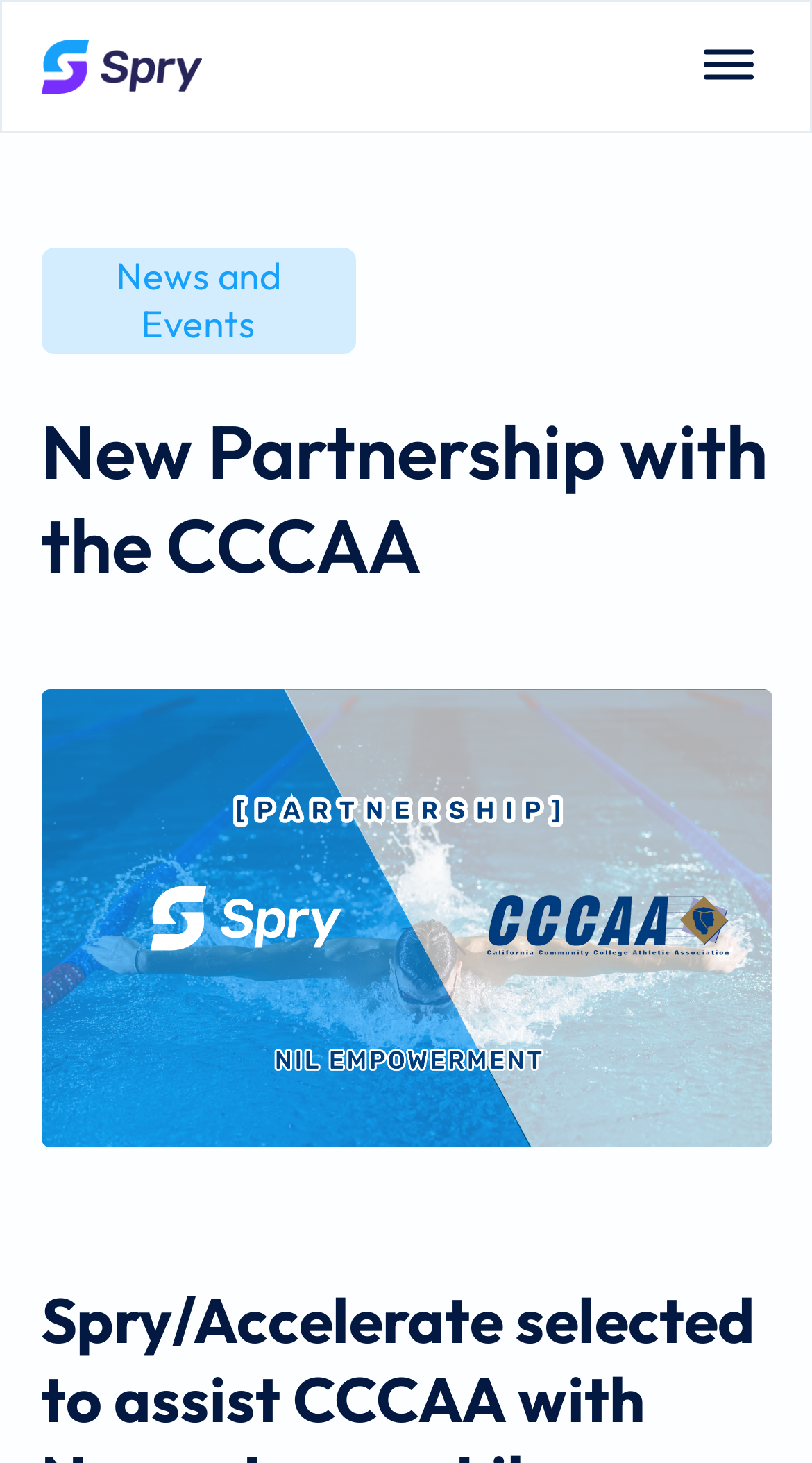Identify the bounding box of the UI element described as follows: "alt="Spry" title="SPRY-Logo"". Provide the coordinates as four float numbers in the range of 0 to 1 [left, top, right, bottom].

[0.052, 0.027, 0.948, 0.064]